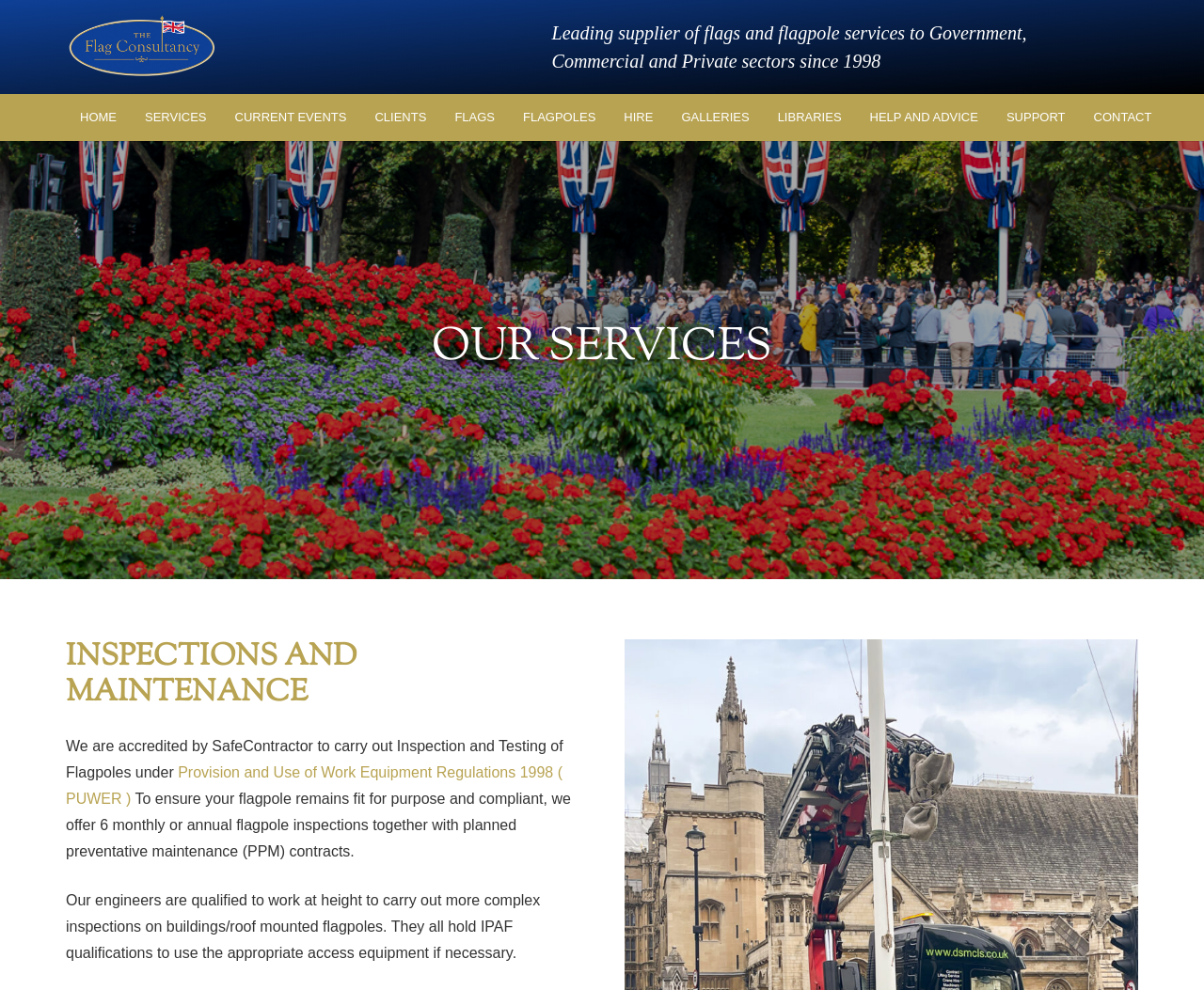Determine the bounding box coordinates of the clickable region to follow the instruction: "Click on INSPECTIONS AND MAINTENANCE".

[0.055, 0.645, 0.481, 0.718]